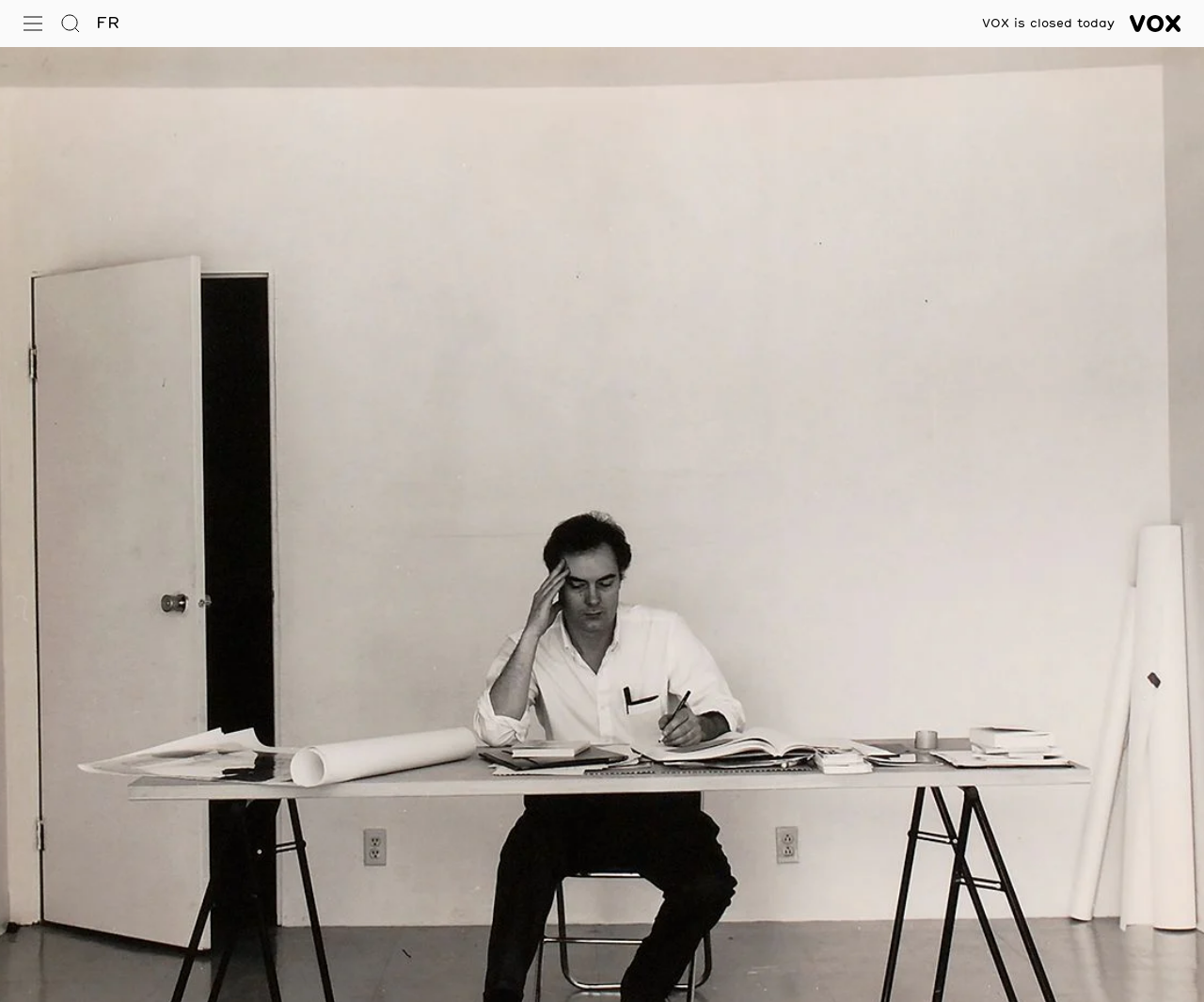Find the main header of the webpage and produce its text content.

Time as Activity (*)